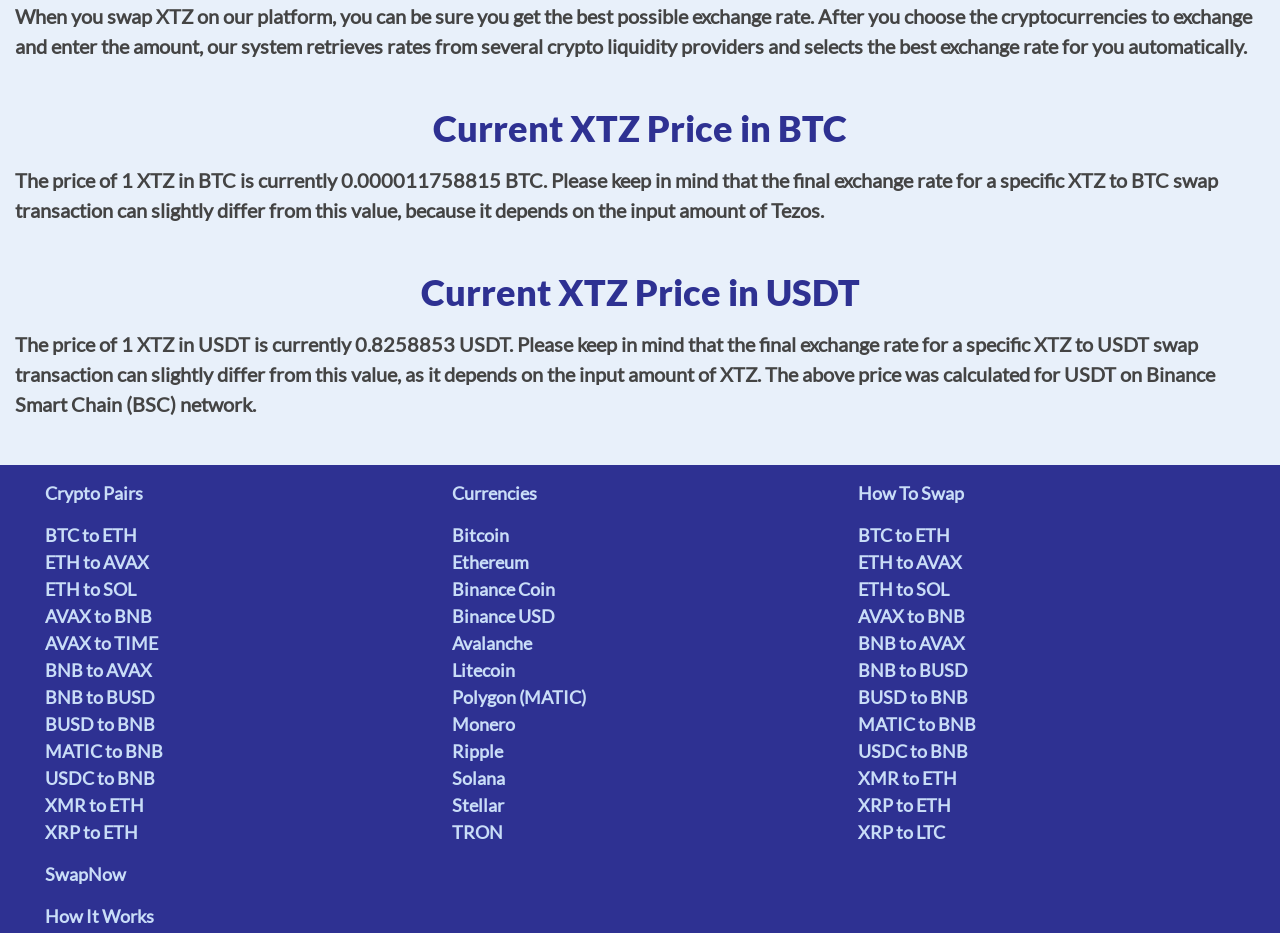What is the purpose of the 'SwapNow' button?
From the screenshot, provide a brief answer in one word or phrase.

To swap cryptocurrencies